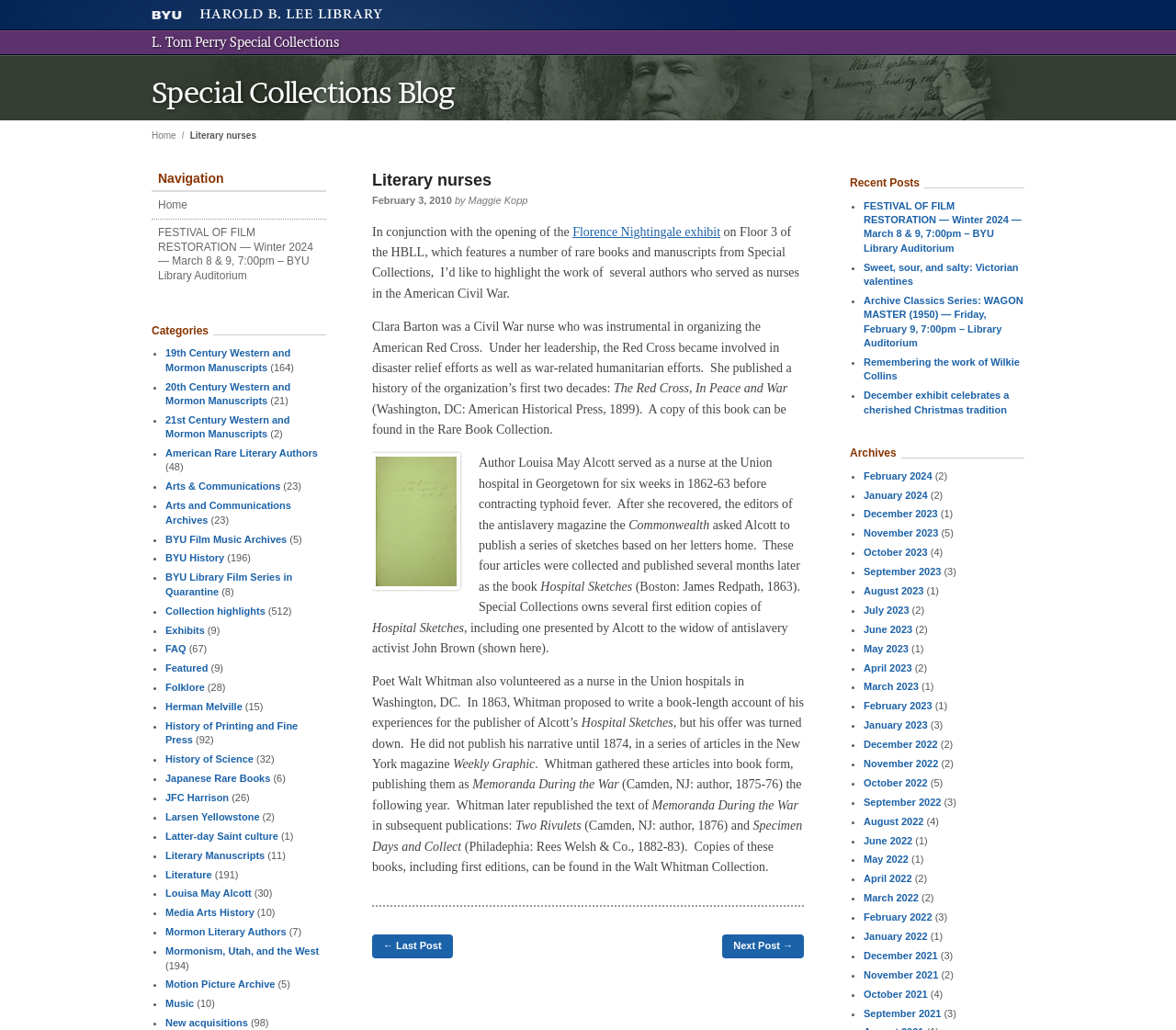Determine the bounding box coordinates of the clickable region to follow the instruction: "View the 'Literary nurses' blog post".

[0.161, 0.127, 0.218, 0.136]